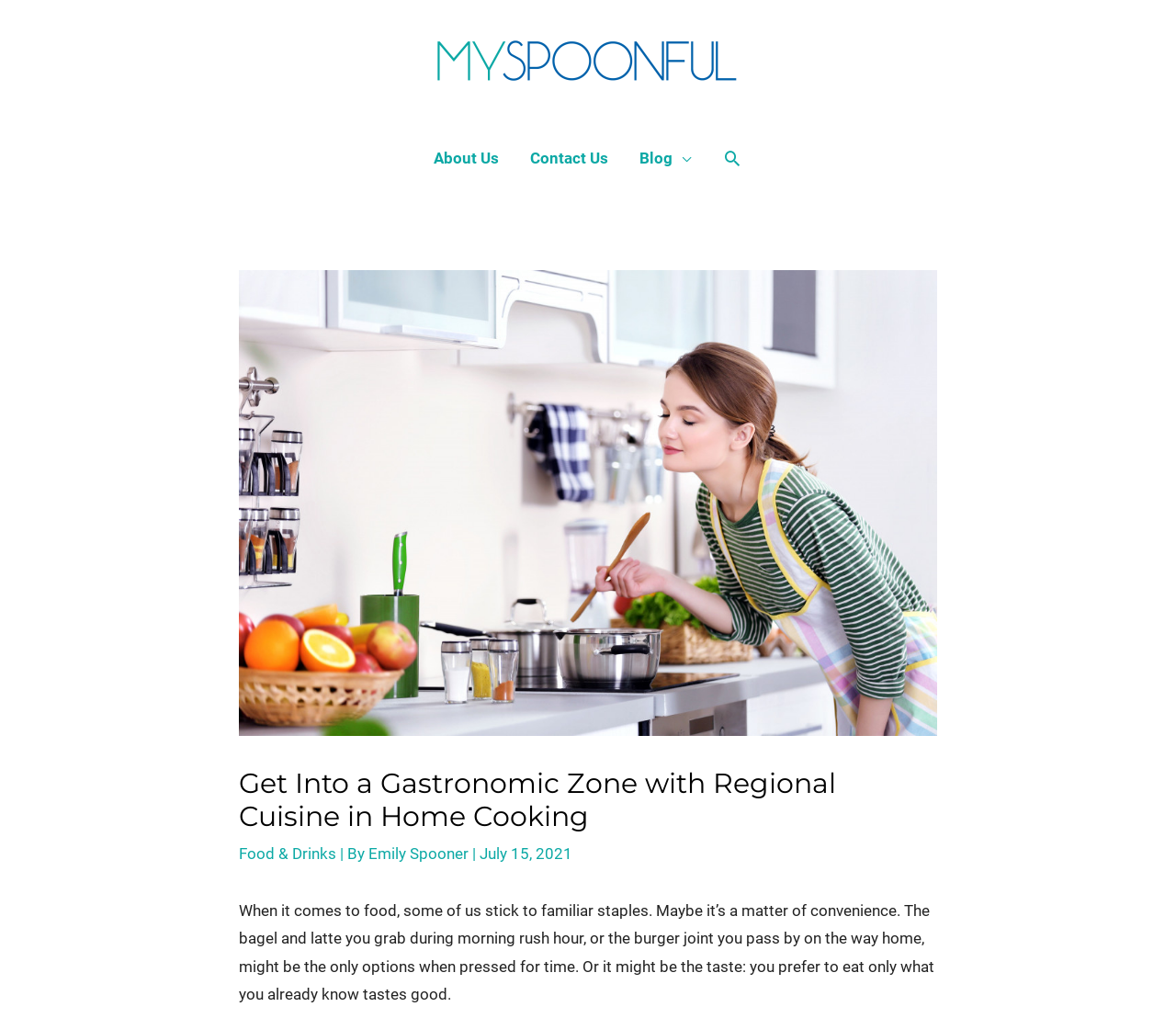Who is the author of the article?
Based on the visual, give a brief answer using one word or a short phrase.

Emily Spooner